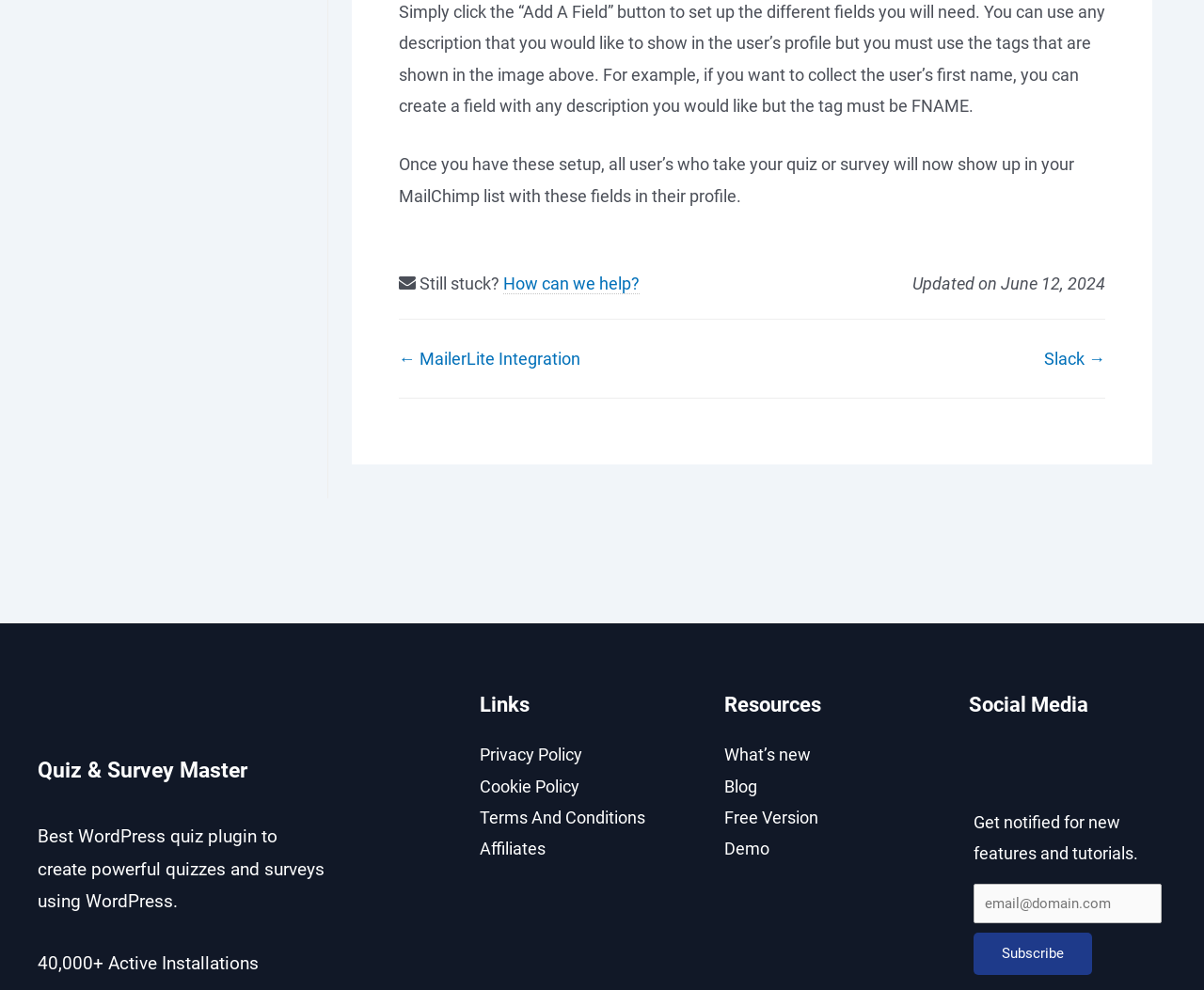What is the name of the WordPress plugin?
Make sure to answer the question with a detailed and comprehensive explanation.

The name of the WordPress plugin is mentioned at the bottom of the webpage as 'Quiz & Survey Master', which is a plugin used to create powerful quizzes and surveys.